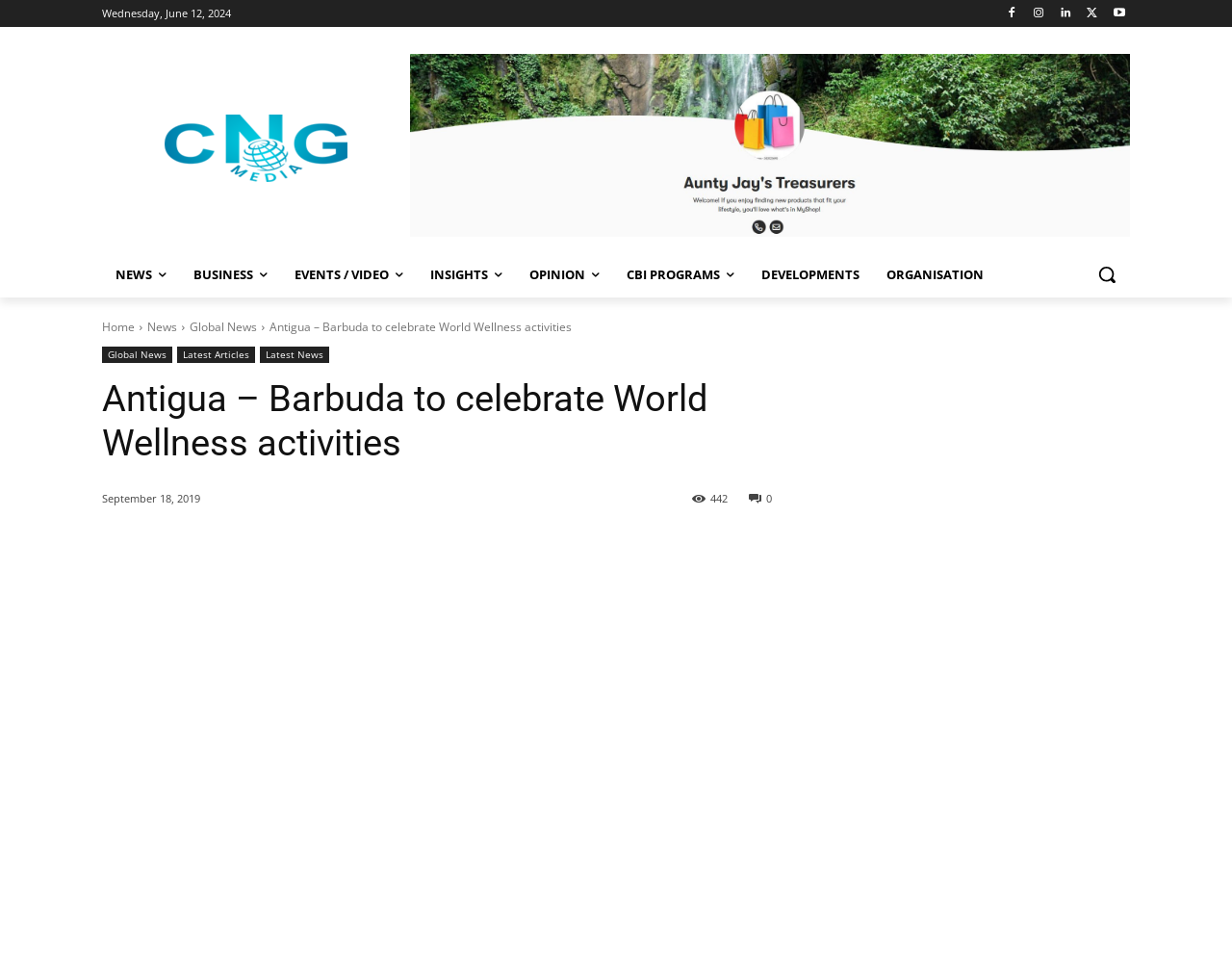From the element description Global News, predict the bounding box coordinates of the UI element. The coordinates must be specified in the format (top-left x, top-left y, bottom-right x, bottom-right y) and should be within the 0 to 1 range.

[0.083, 0.363, 0.14, 0.38]